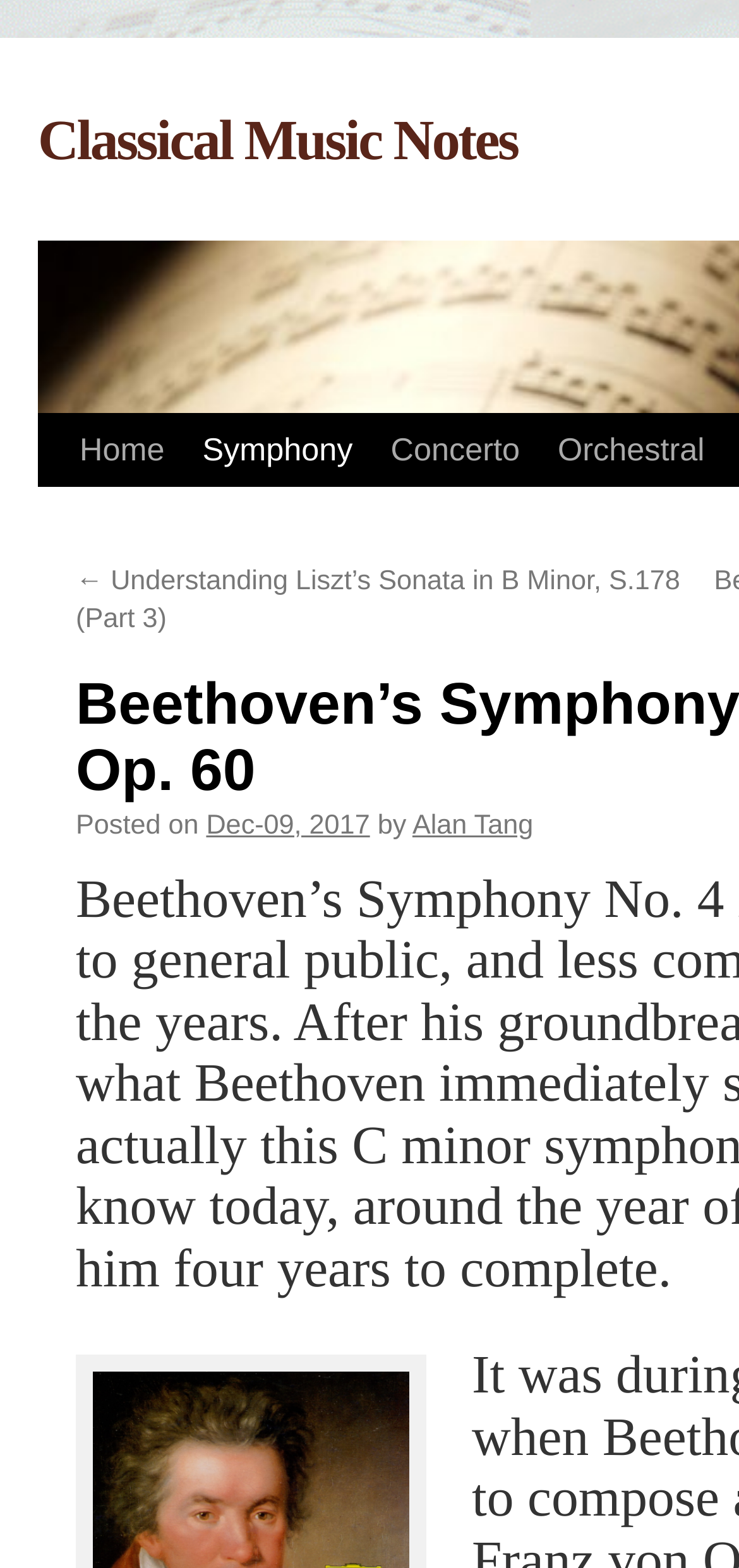Please determine the bounding box coordinates of the element's region to click for the following instruction: "go to home page".

[0.082, 0.265, 0.248, 0.311]